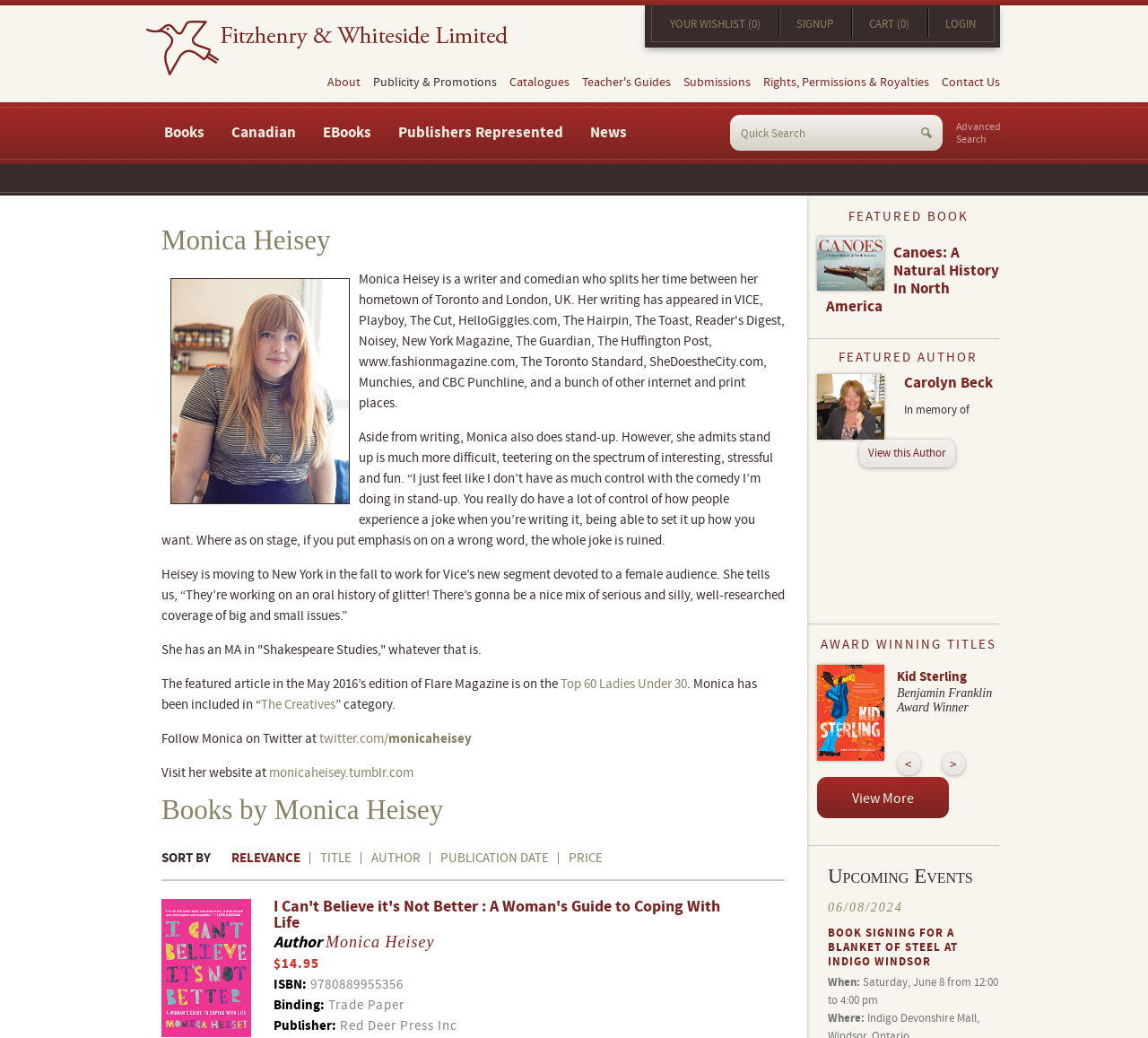Determine the bounding box coordinates of the clickable region to carry out the instruction: "Read the post 'Taking the Leap: TEFL in Peru'".

None